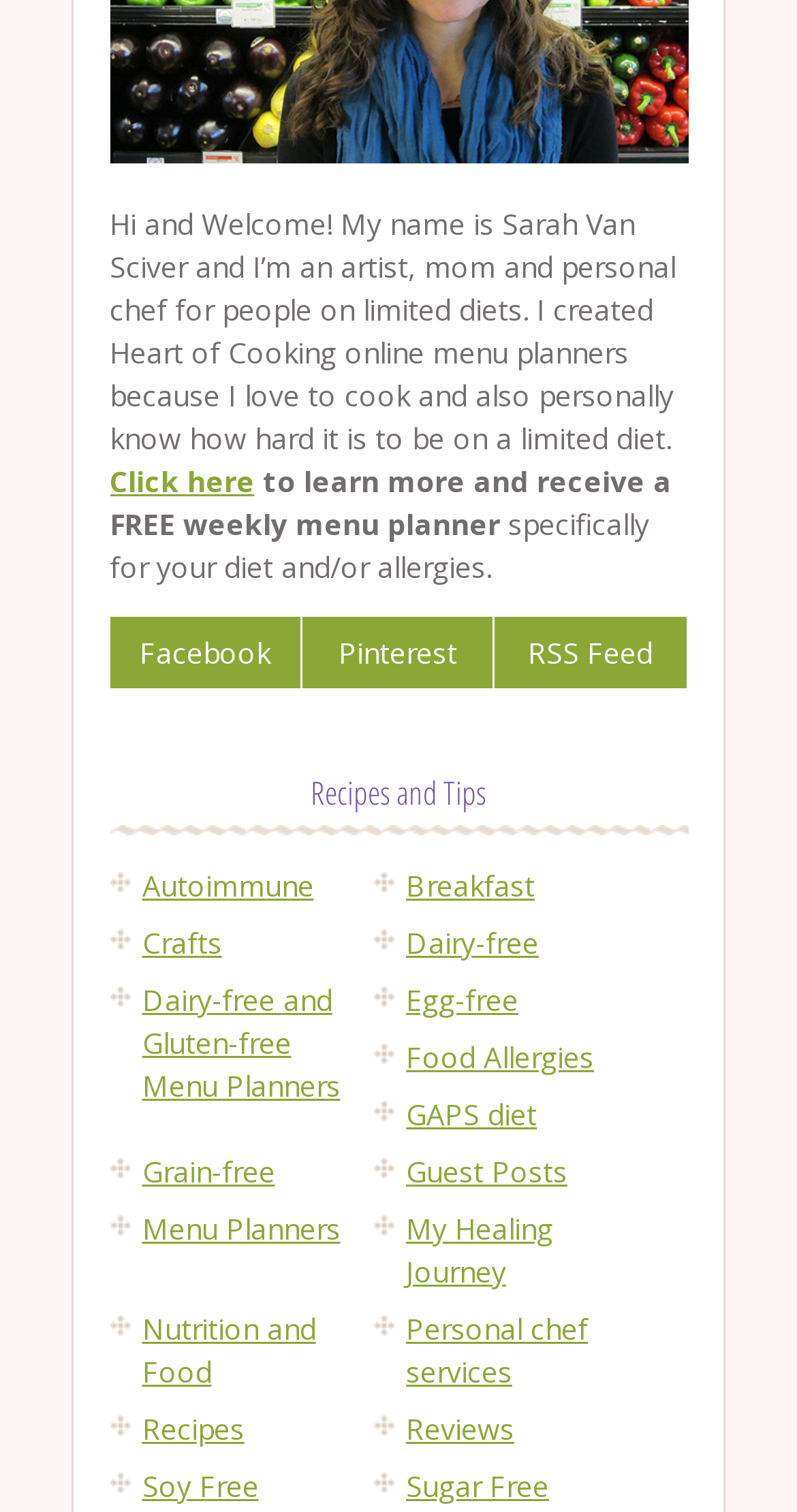Please specify the bounding box coordinates of the area that should be clicked to accomplish the following instruction: "Explore recipes and tips". The coordinates should consist of four float numbers between 0 and 1, i.e., [left, top, right, bottom].

[0.137, 0.512, 0.863, 0.553]